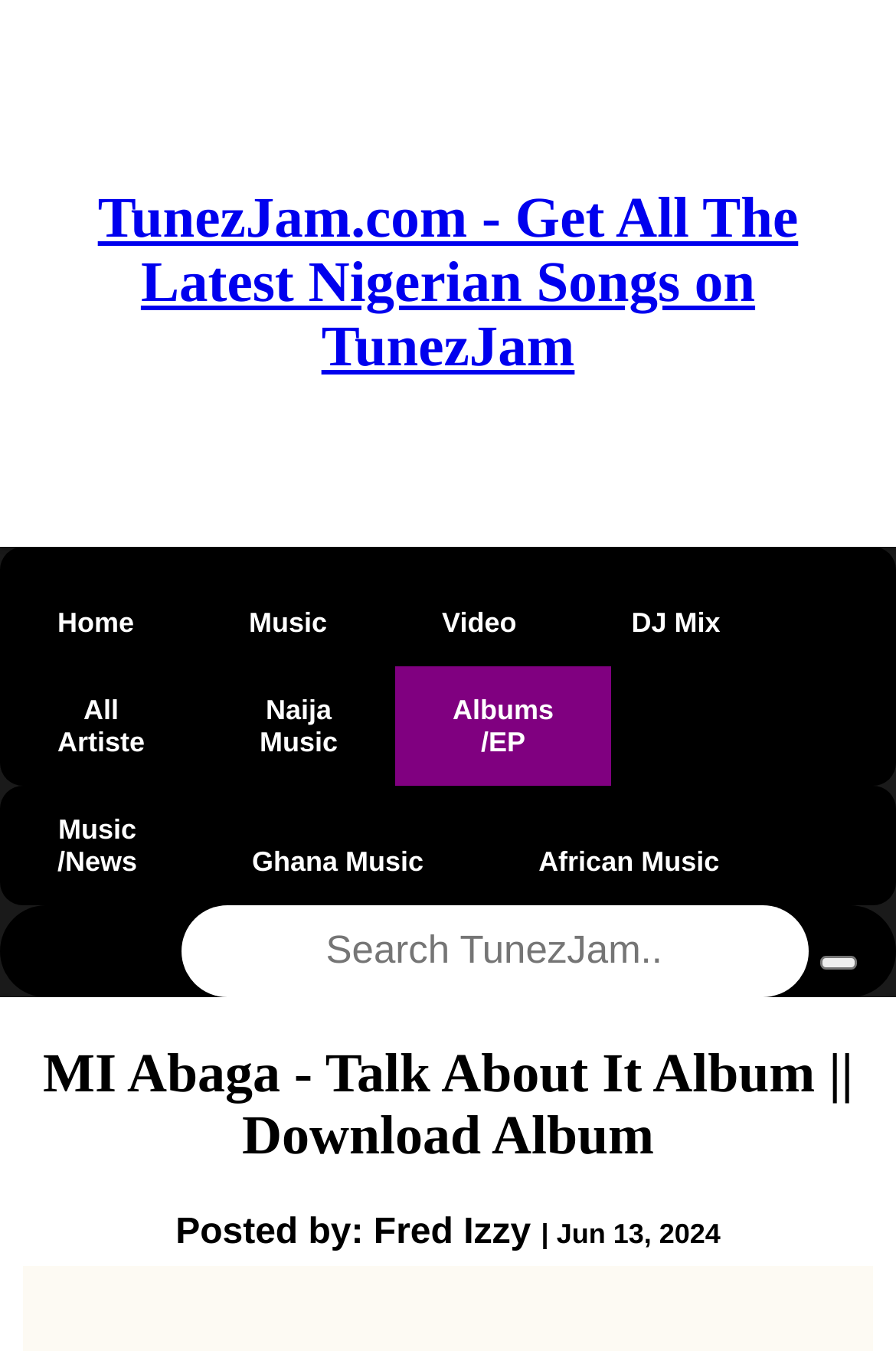Can you look at the image and give a comprehensive answer to the question:
What is the title of the album by MI Abaga?

I found the answer by looking at the heading element 'MI Abaga - Talk About It Album || Download Album' which is likely to be the title of the album.